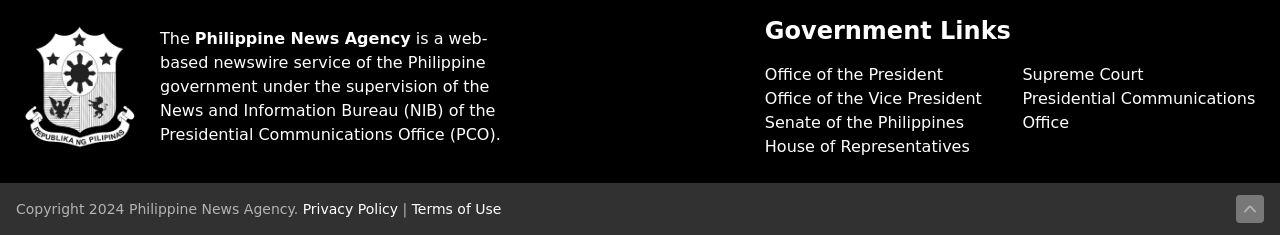Please specify the bounding box coordinates of the clickable section necessary to execute the following command: "Go to Senate of the Philippines".

[0.598, 0.481, 0.753, 0.561]